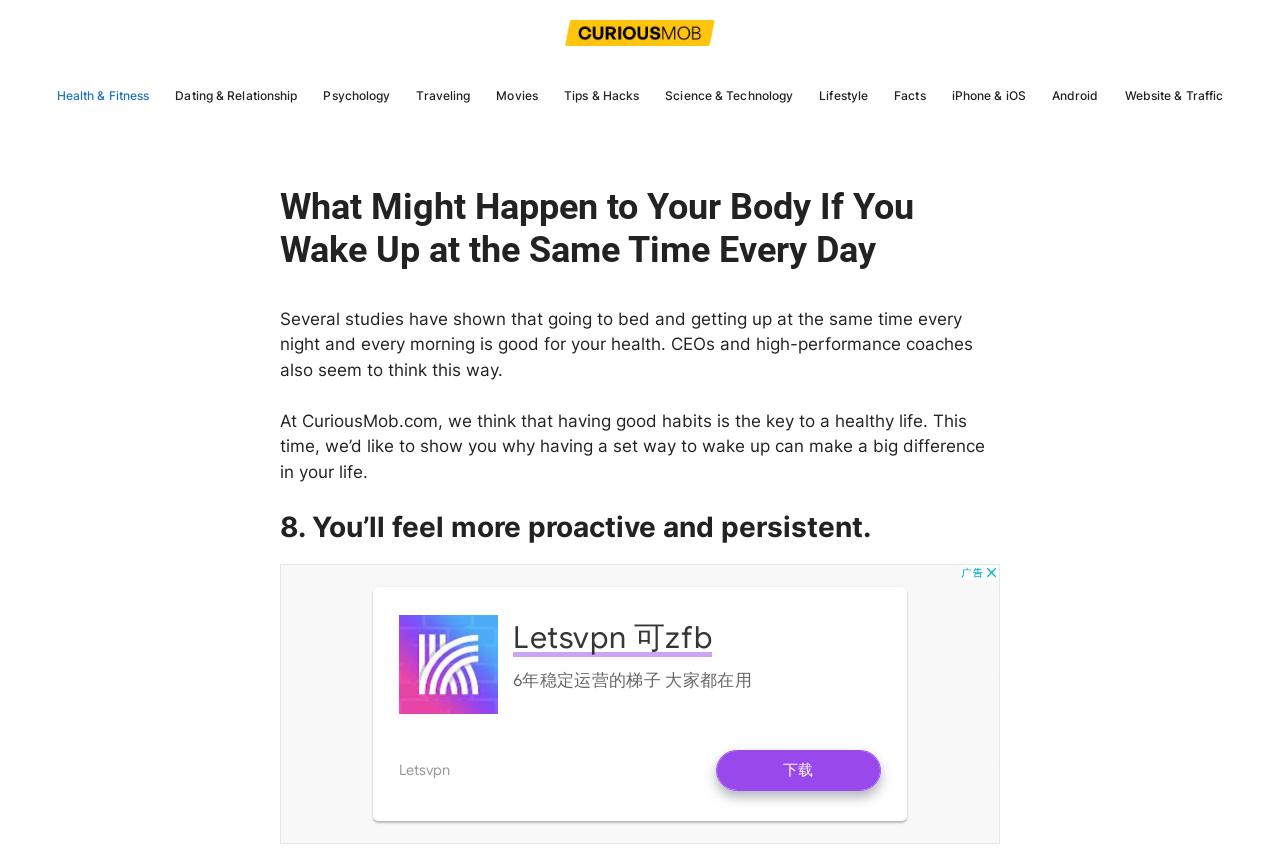Explain the webpage in detail, including its primary components.

The webpage is about the benefits of waking up at the same time every day, with a focus on health and wellness. At the top of the page, there is a banner with the site's logo, "Curious Mob", accompanied by a link to the site's homepage. Below the banner, there is a navigation menu with 11 links to different categories, including "Health & Fitness", "Dating & Relationship", and "Science & Technology".

The main content of the page is divided into sections, with a large heading that reads "What Might Happen to Your Body If You Wake Up at the Same Time Every Day". Below this heading, there are two paragraphs of text that introduce the topic and explain the importance of having good habits for a healthy life.

Further down the page, there is another heading that reads "8. You’ll feel more proactive and persistent", which suggests that the page may be listing benefits or tips related to waking up at the same time every day. Below this heading, there is an advertisement iframe that takes up a significant portion of the page.

Throughout the page, the text is arranged in a clear and readable format, with headings and paragraphs that are easy to distinguish. The overall layout is organized and easy to follow, with a focus on presenting information in a concise and accessible way.